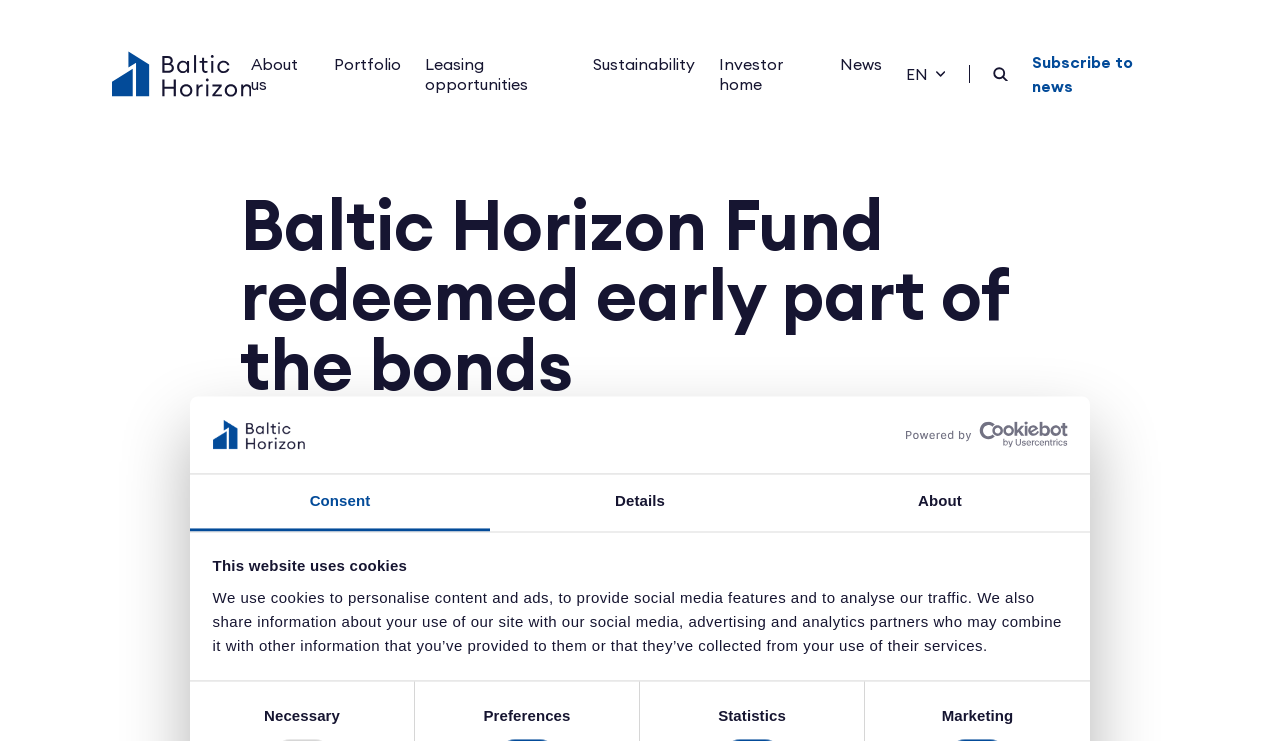Determine the bounding box coordinates for the UI element described. Format the coordinates as (top-left x, top-left y, bottom-right x, bottom-right y) and ensure all values are between 0 and 1. Element description: Details

[0.383, 0.64, 0.617, 0.717]